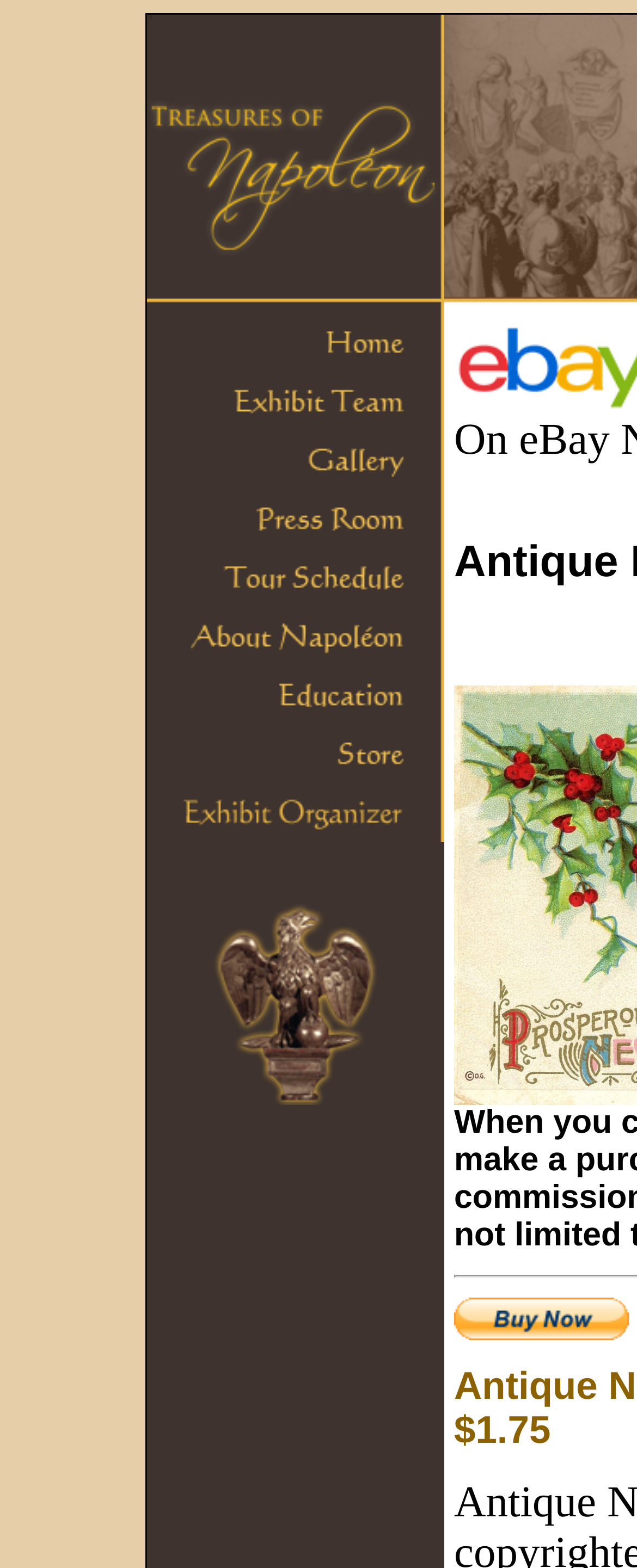Using the elements shown in the image, answer the question comprehensively: What is the text on the button at the bottom right?

I looked at the text associated with the button element at the bottom right of the webpage, and it says 'Buy Now'. This button is likely a call-to-action for purchasing the postcard.